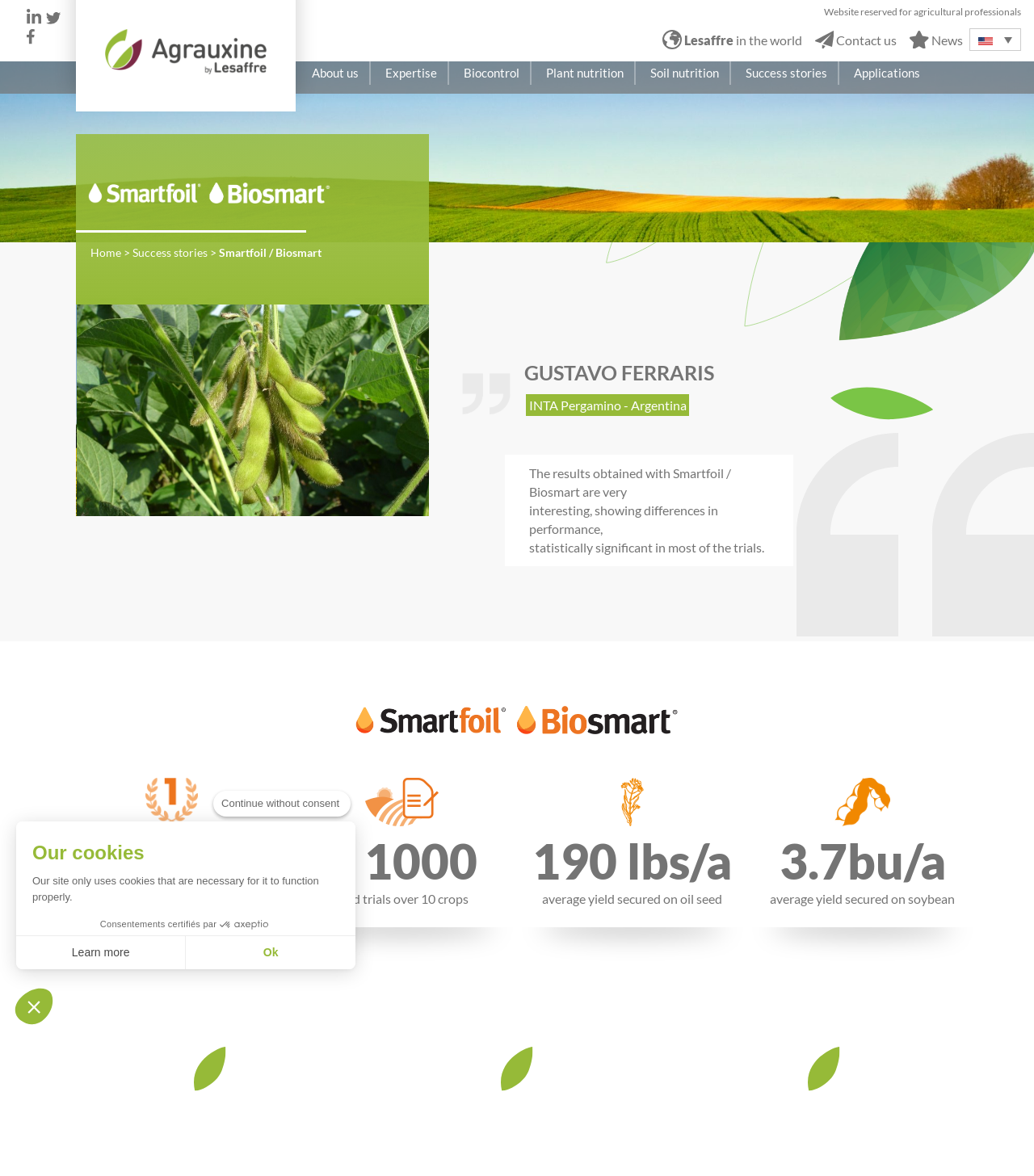Could you locate the bounding box coordinates for the section that should be clicked to accomplish this task: "View the image of Smartfoil / Biosmart".

[0.085, 0.155, 0.32, 0.173]